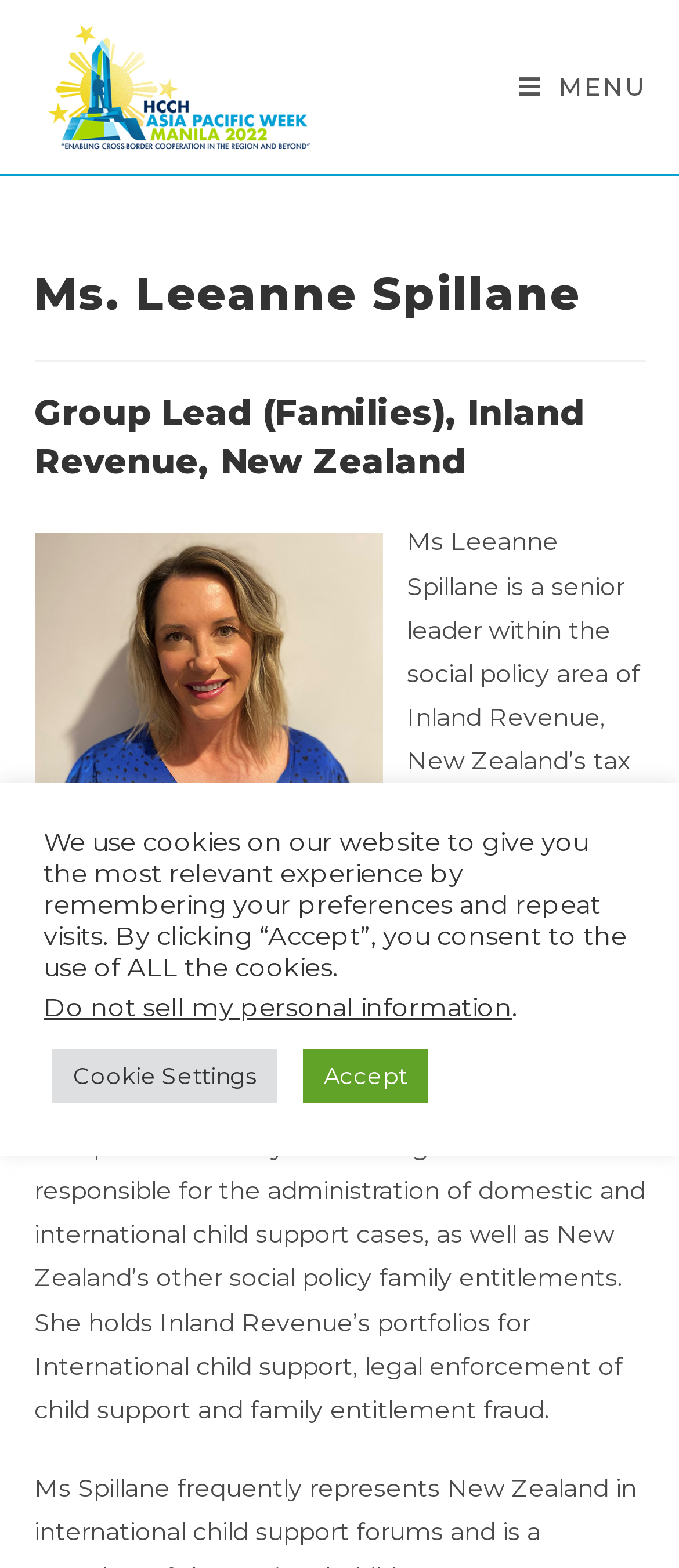Using the given element description, provide the bounding box coordinates (top-left x, top-left y, bottom-right x, bottom-right y) for the corresponding UI element in the screenshot: Accept

[0.446, 0.669, 0.631, 0.704]